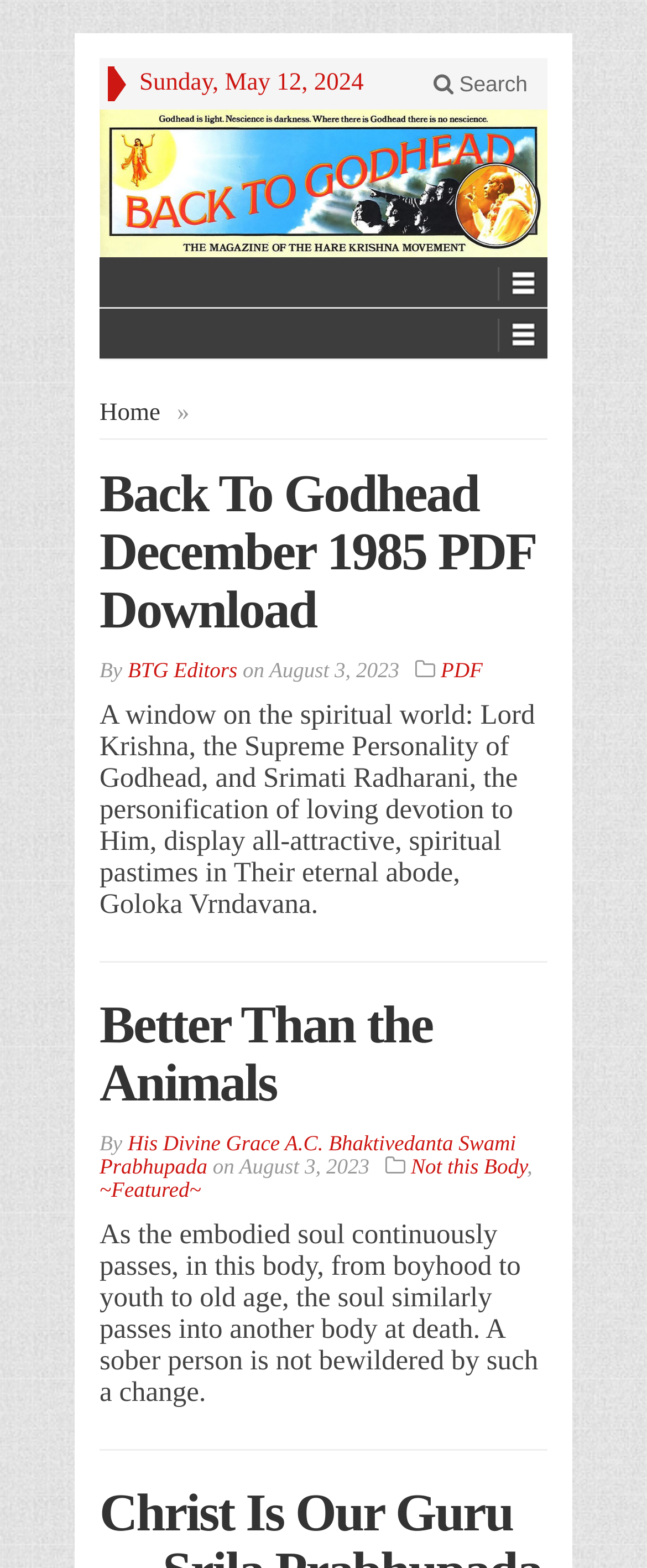Specify the bounding box coordinates for the region that must be clicked to perform the given instruction: "View the article 'Back To Godhead December 1985 PDF Download'".

[0.154, 0.296, 0.826, 0.408]